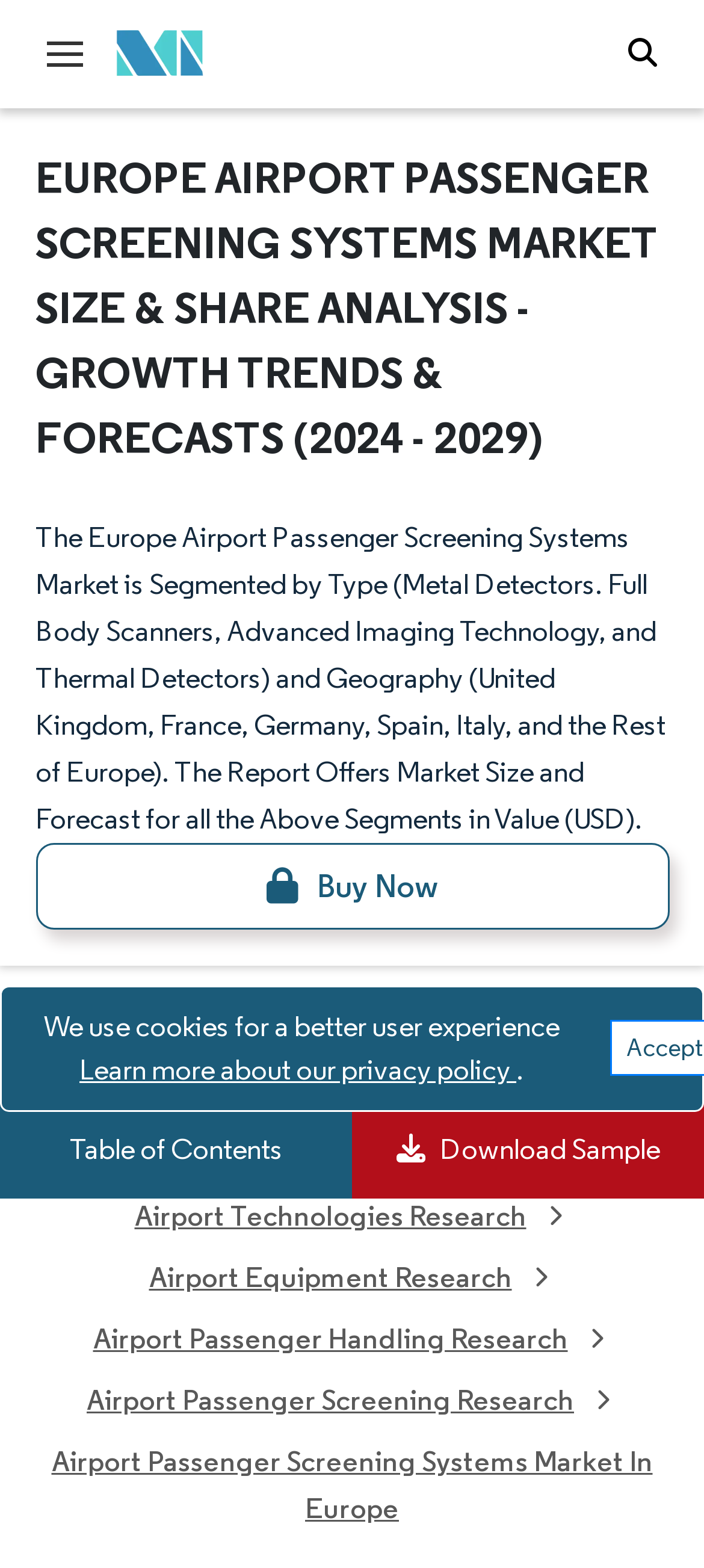What is the CAGR of the Europe Airport Passenger Screening Systems Market?
Examine the webpage screenshot and provide an in-depth answer to the question.

The answer can be found in the StaticText element with the text 'The Europe Airport Passenger Screening Systems Market is expected to reach USD 610.84 million in 2024 and grow at a CAGR of 8.48% to reach USD 917.68 million by 2029.'